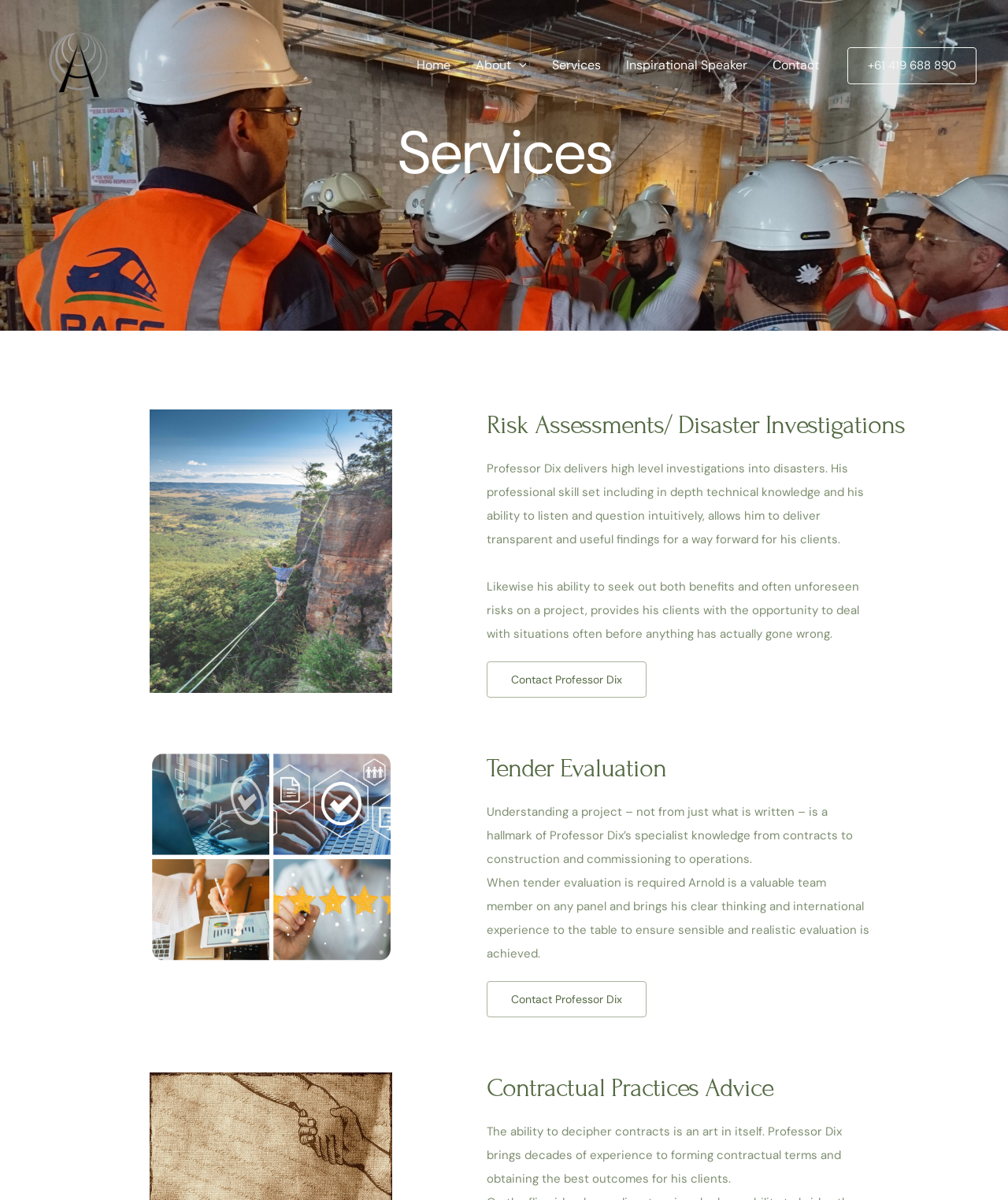Locate the bounding box coordinates of the segment that needs to be clicked to meet this instruction: "Call +61 419 688 890".

[0.841, 0.039, 0.969, 0.07]